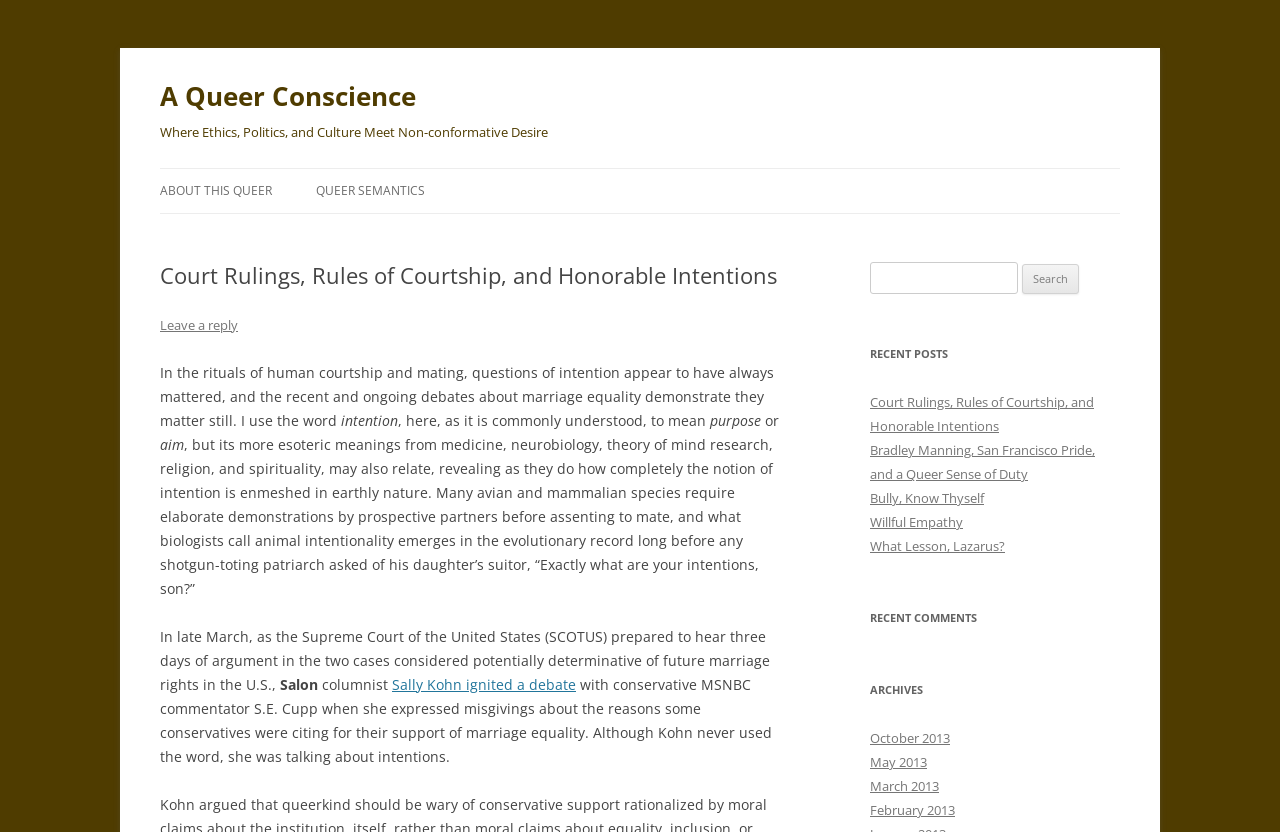Locate the bounding box coordinates of the clickable element to fulfill the following instruction: "Read the 'Court Rulings, Rules of Courtship, and Honorable Intentions' post". Provide the coordinates as four float numbers between 0 and 1 in the format [left, top, right, bottom].

[0.68, 0.473, 0.855, 0.523]